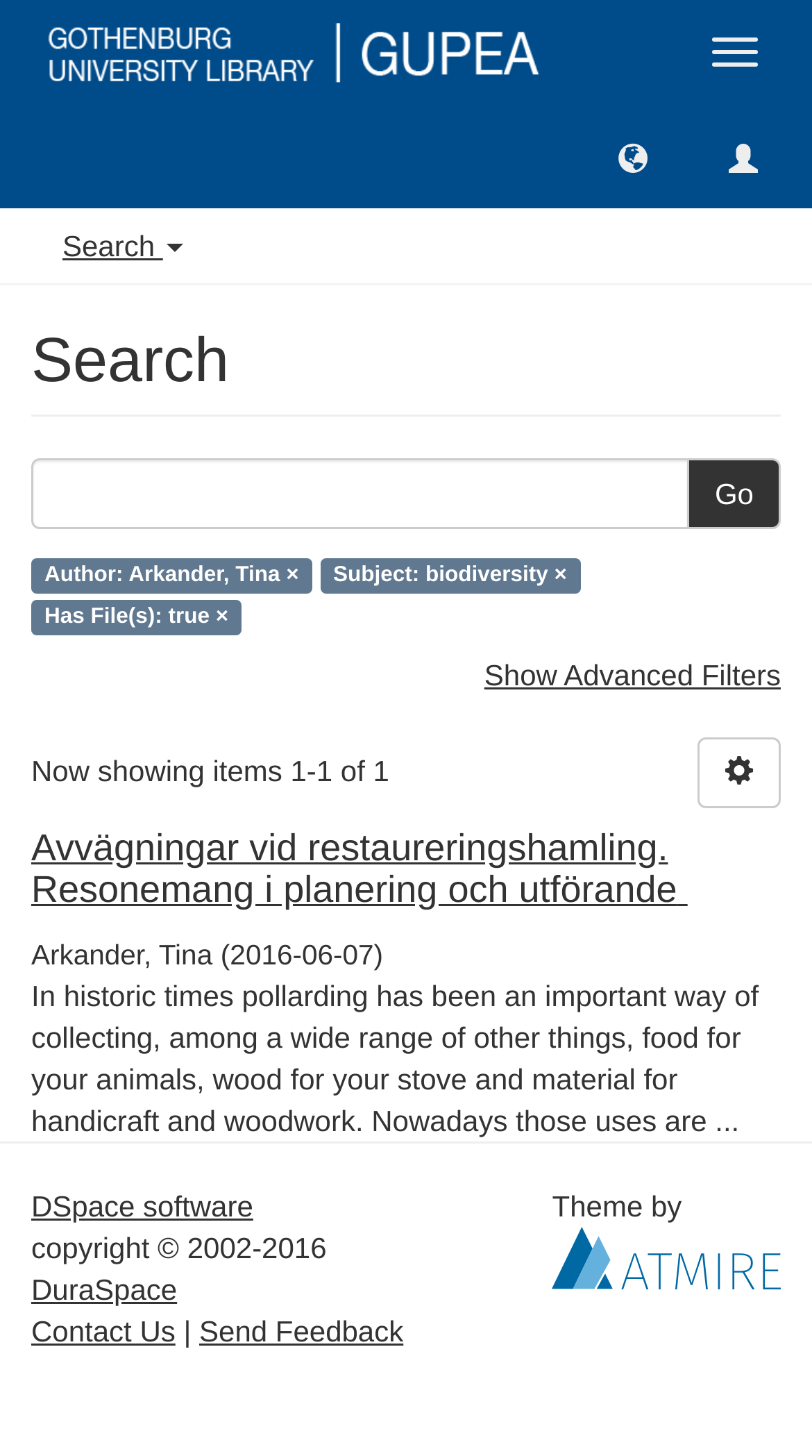How many search results are shown?
Answer the question with a single word or phrase by looking at the picture.

1